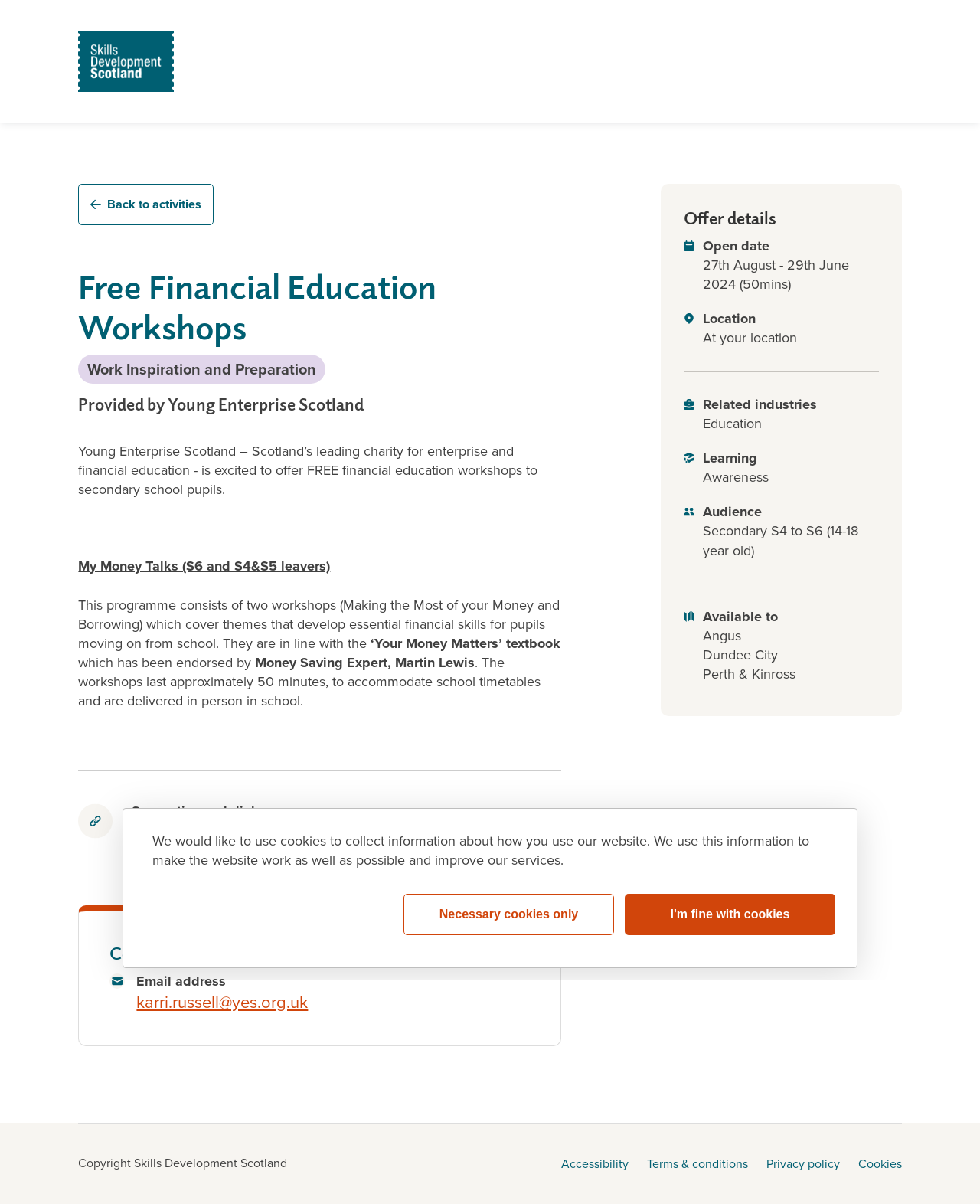Provide a short answer to the following question with just one word or phrase: What is the age range of the target audience for the workshops?

14-18 year old